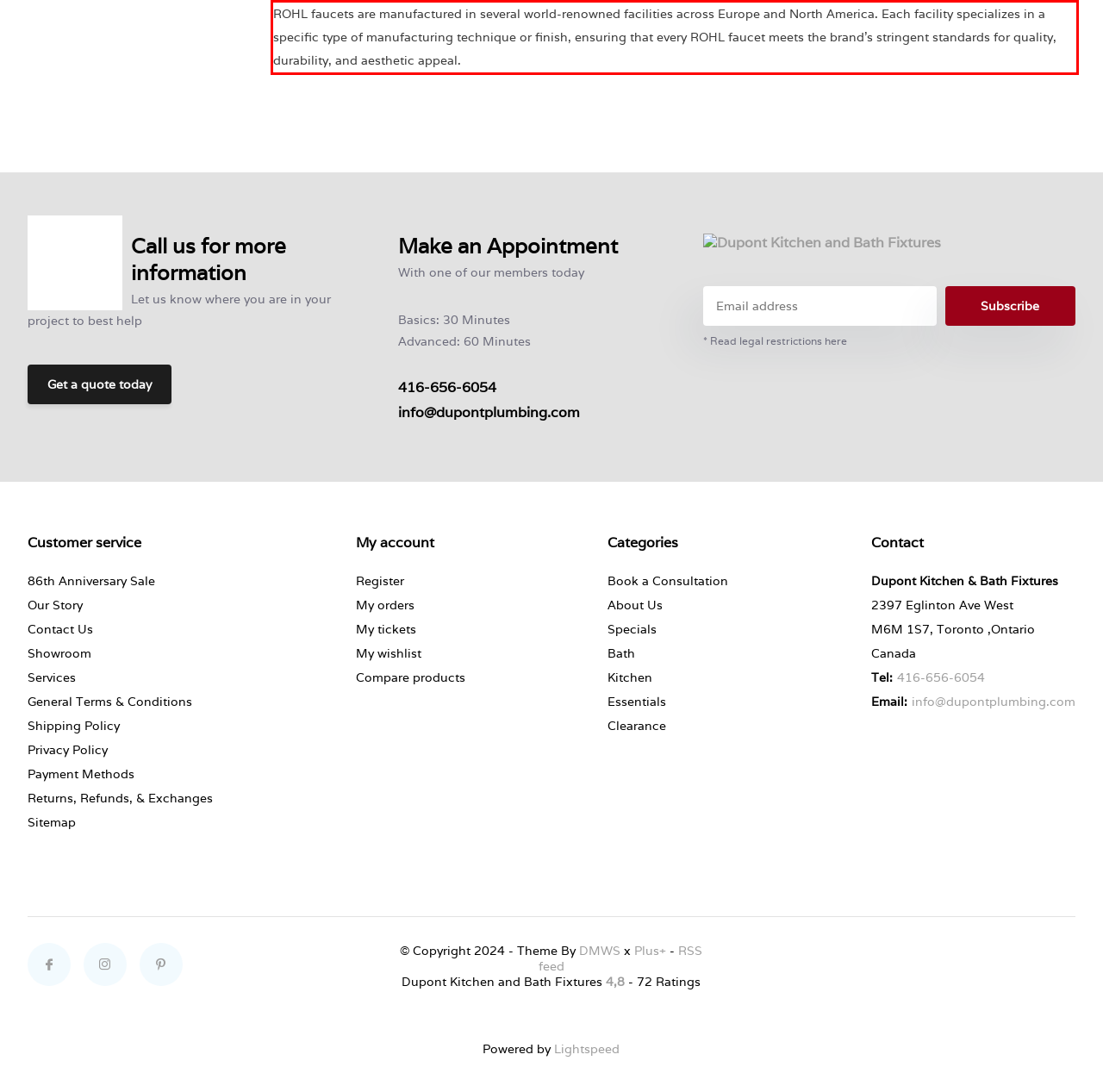You are provided with a webpage screenshot that includes a red rectangle bounding box. Extract the text content from within the bounding box using OCR.

ROHL faucets are manufactured in several world-renowned facilities across Europe and North America. Each facility specializes in a specific type of manufacturing technique or finish, ensuring that every ROHL faucet meets the brand's stringent standards for quality, durability, and aesthetic appeal.